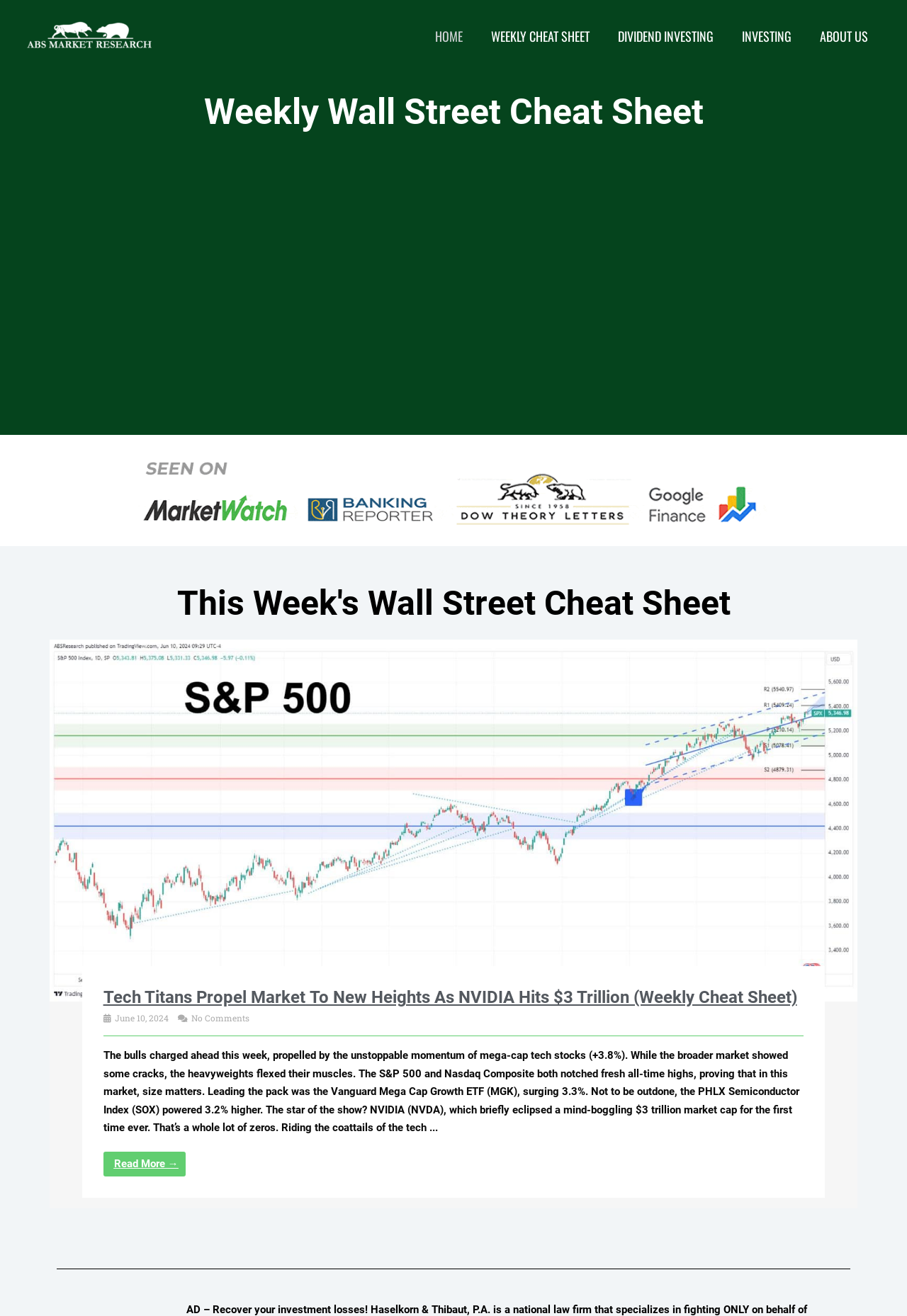Please identify and generate the text content of the webpage's main heading.

Weekly Wall Street Cheat Sheet